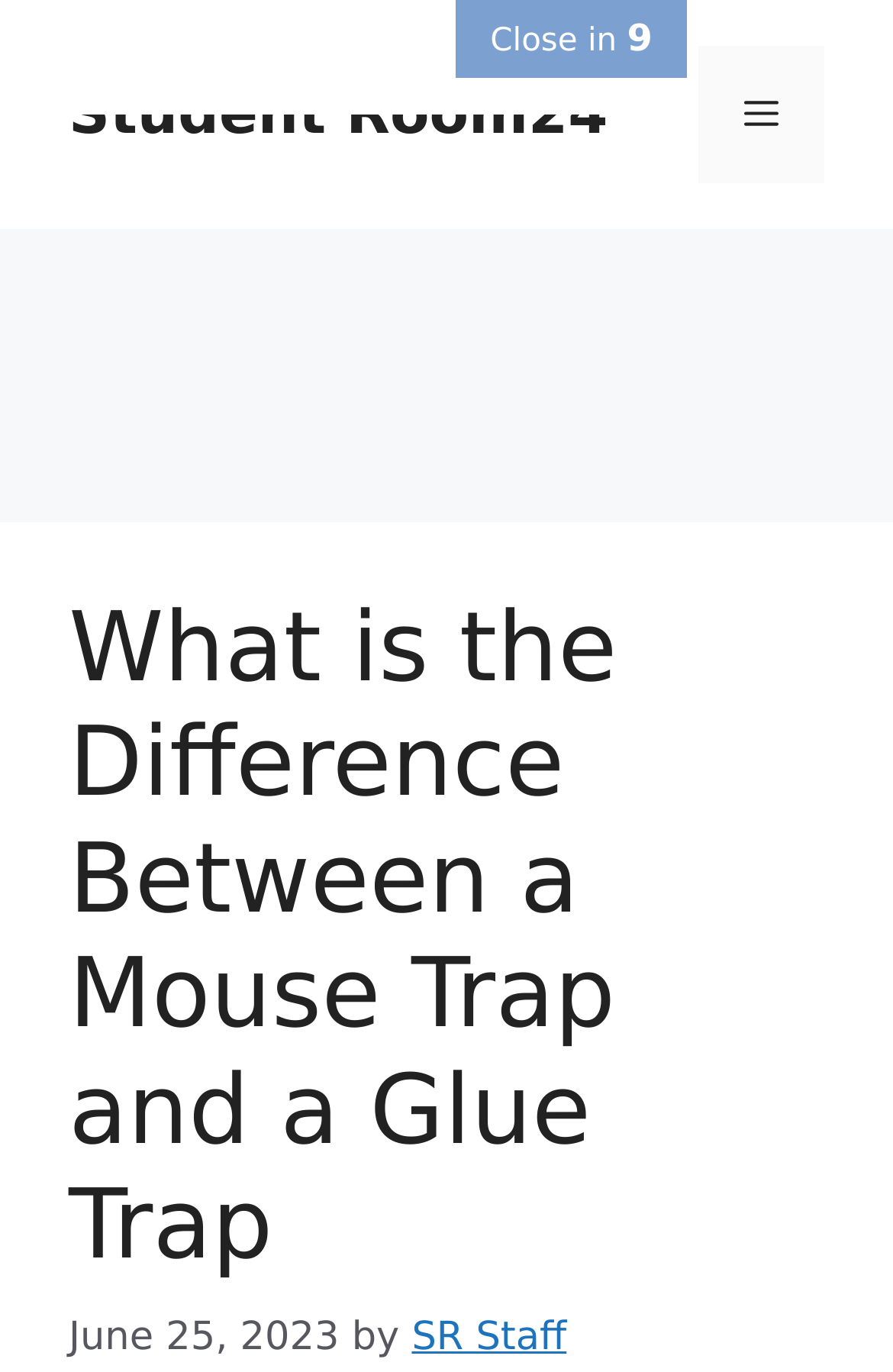Determine the webpage's heading and output its text content.

What is the Difference Between a Mouse Trap and a Glue Trap